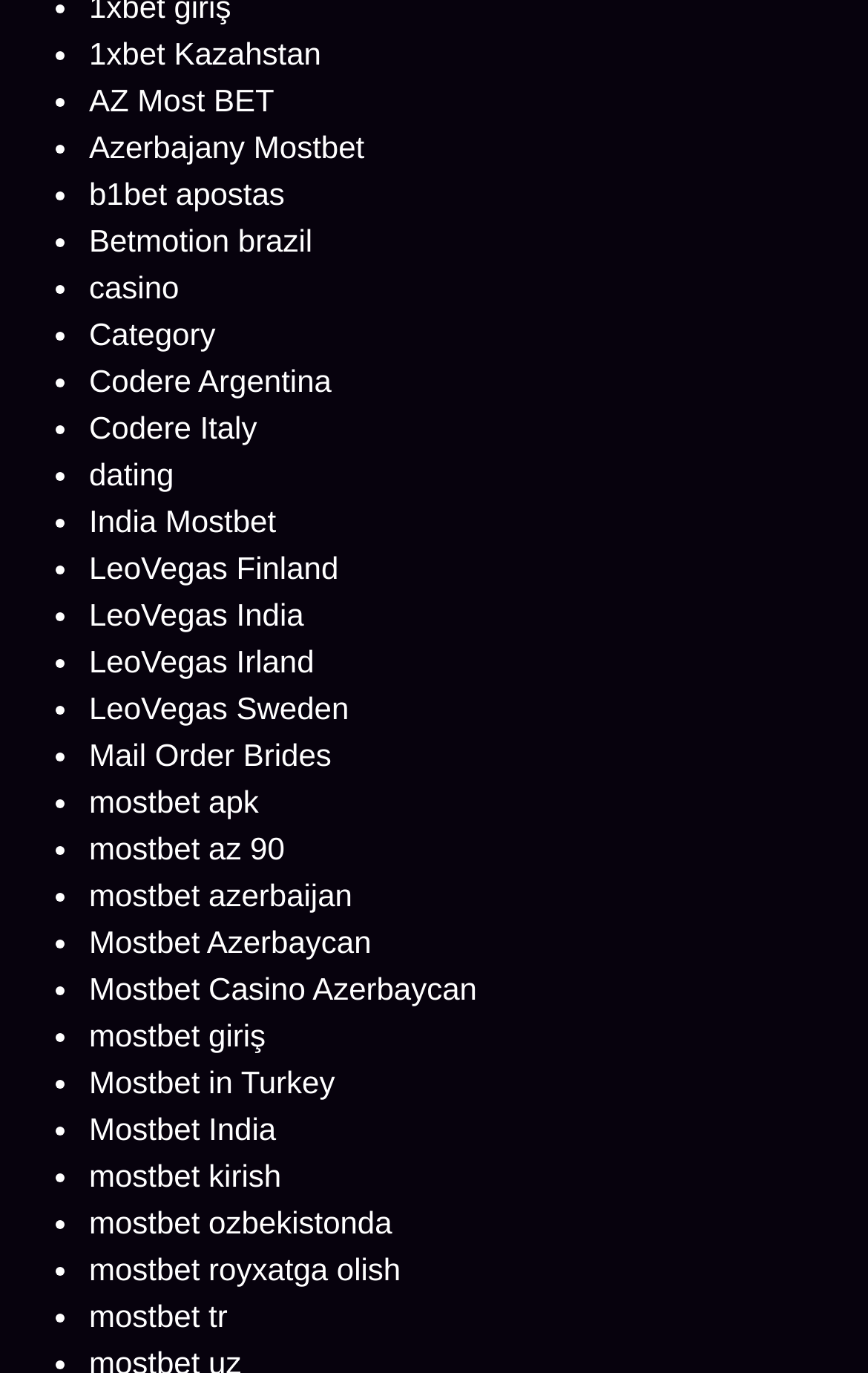Use a single word or phrase to answer this question: 
How many links are related to Mostbet?

9